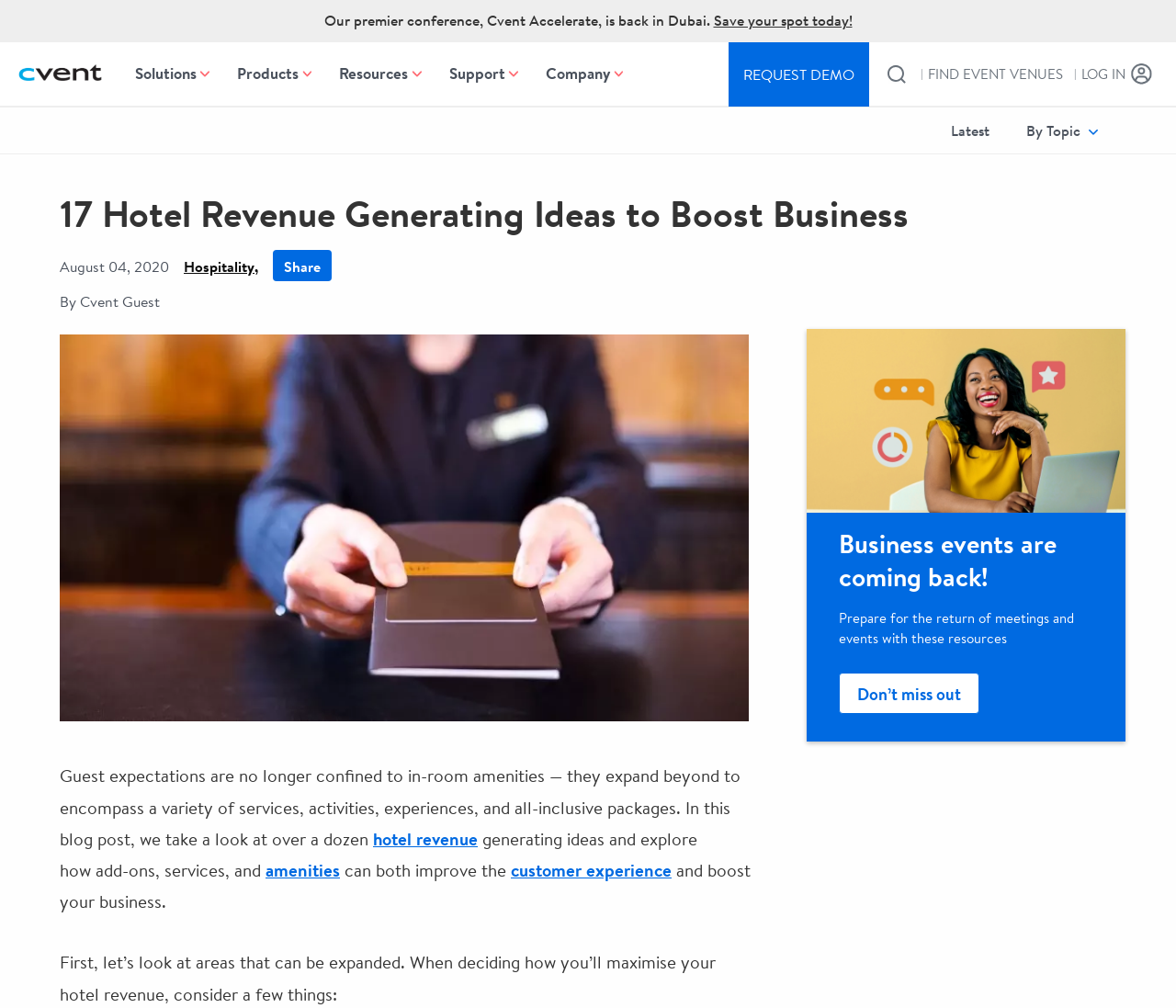Find the bounding box coordinates for the area you need to click to carry out the instruction: "Explore hotel revenue generating ideas". The coordinates should be four float numbers between 0 and 1, indicated as [left, top, right, bottom].

[0.051, 0.189, 0.949, 0.233]